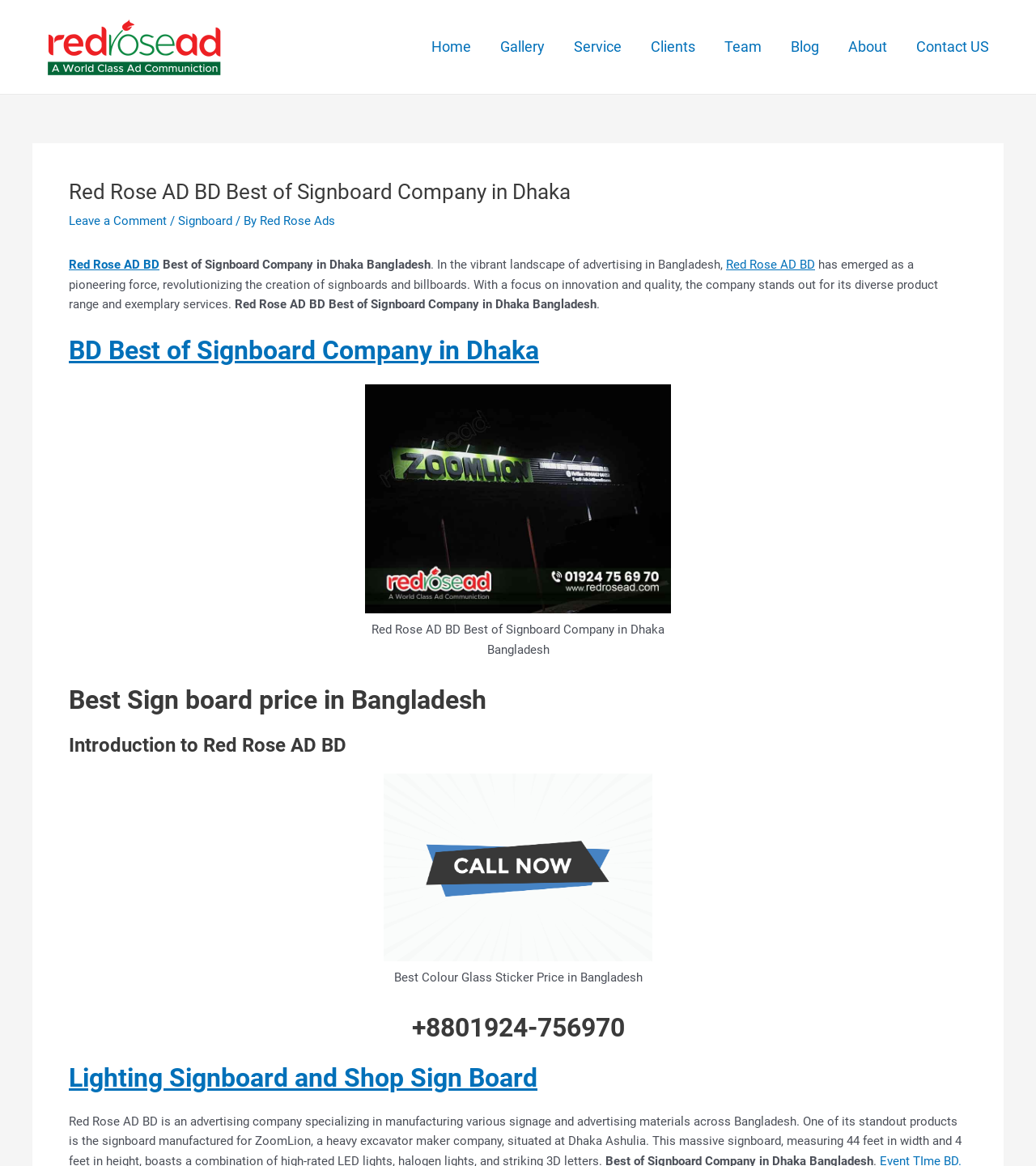Answer succinctly with a single word or phrase:
What is the company name?

Red Rose AD BD